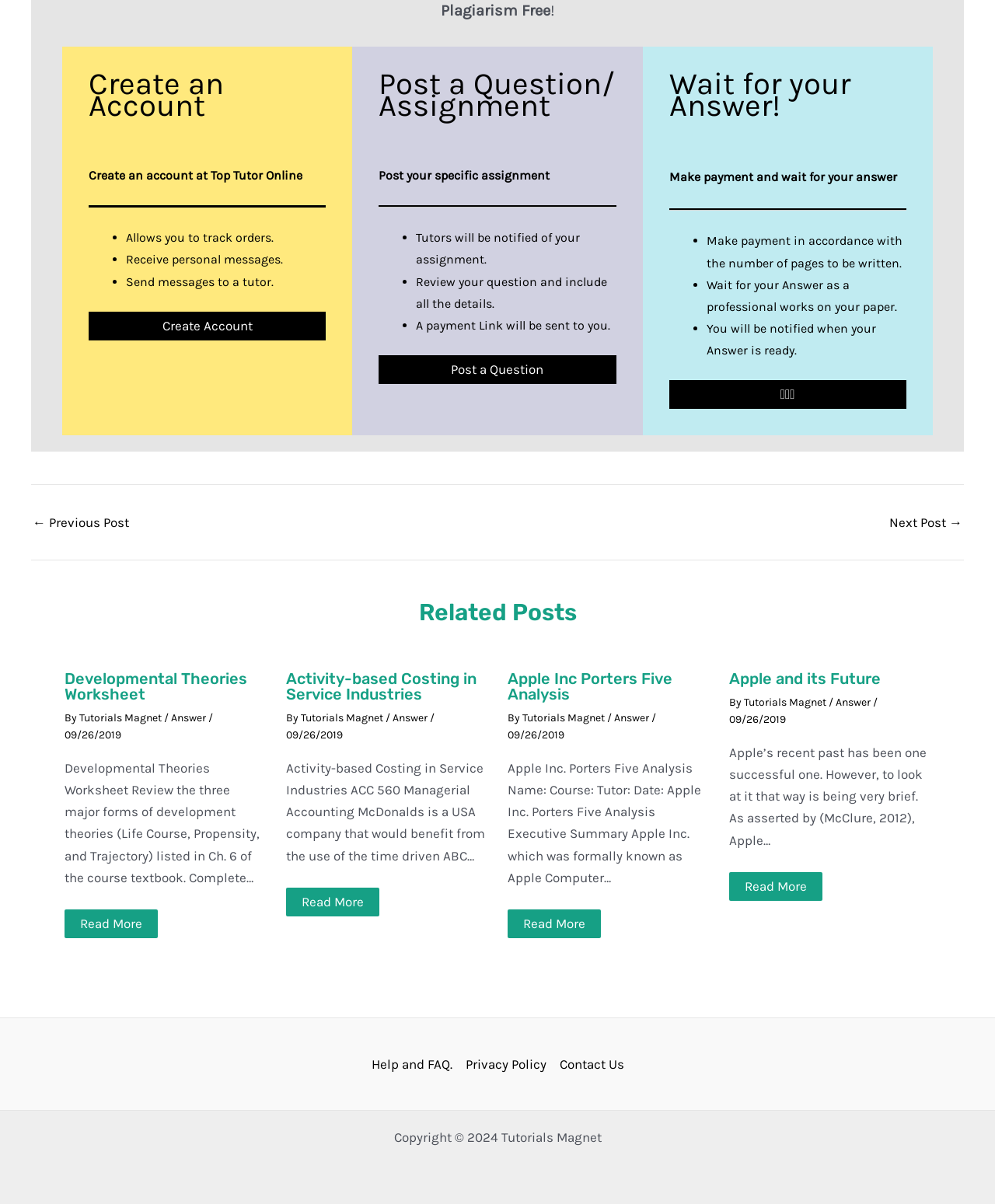Identify the bounding box for the UI element specified in this description: "Apple and its Future". The coordinates must be four float numbers between 0 and 1, formatted as [left, top, right, bottom].

[0.732, 0.556, 0.885, 0.571]